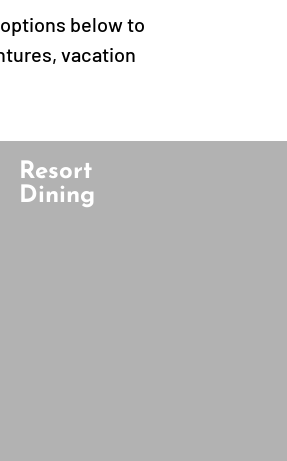Describe the image with as much detail as possible.

The image showcases a tantalizing dish featured in the dining options of the ACE Adventure Resort, highlighted under the "Resort Dining" section. With an inviting presentation, it captures the essence of culinary delights available at the resort for guests to enjoy. This enticing display aims to attract visitors seeking a memorable dining experience during their stay, complementing the adventurous activities offered at the resort. Guests can explore various dining options alongside their exciting vacation adventures in New River Gorge country.